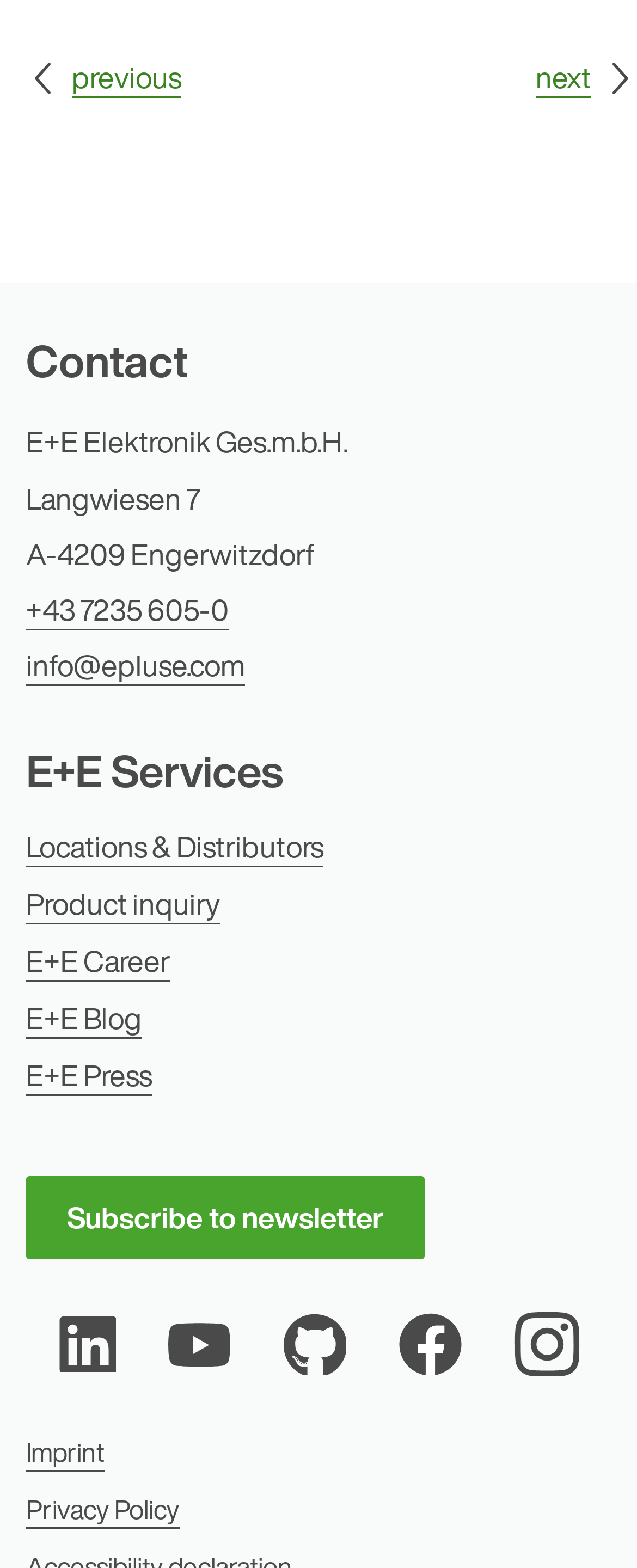Please determine the bounding box coordinates of the area that needs to be clicked to complete this task: 'View E+E Career'. The coordinates must be four float numbers between 0 and 1, formatted as [left, top, right, bottom].

[0.041, 0.599, 0.267, 0.626]